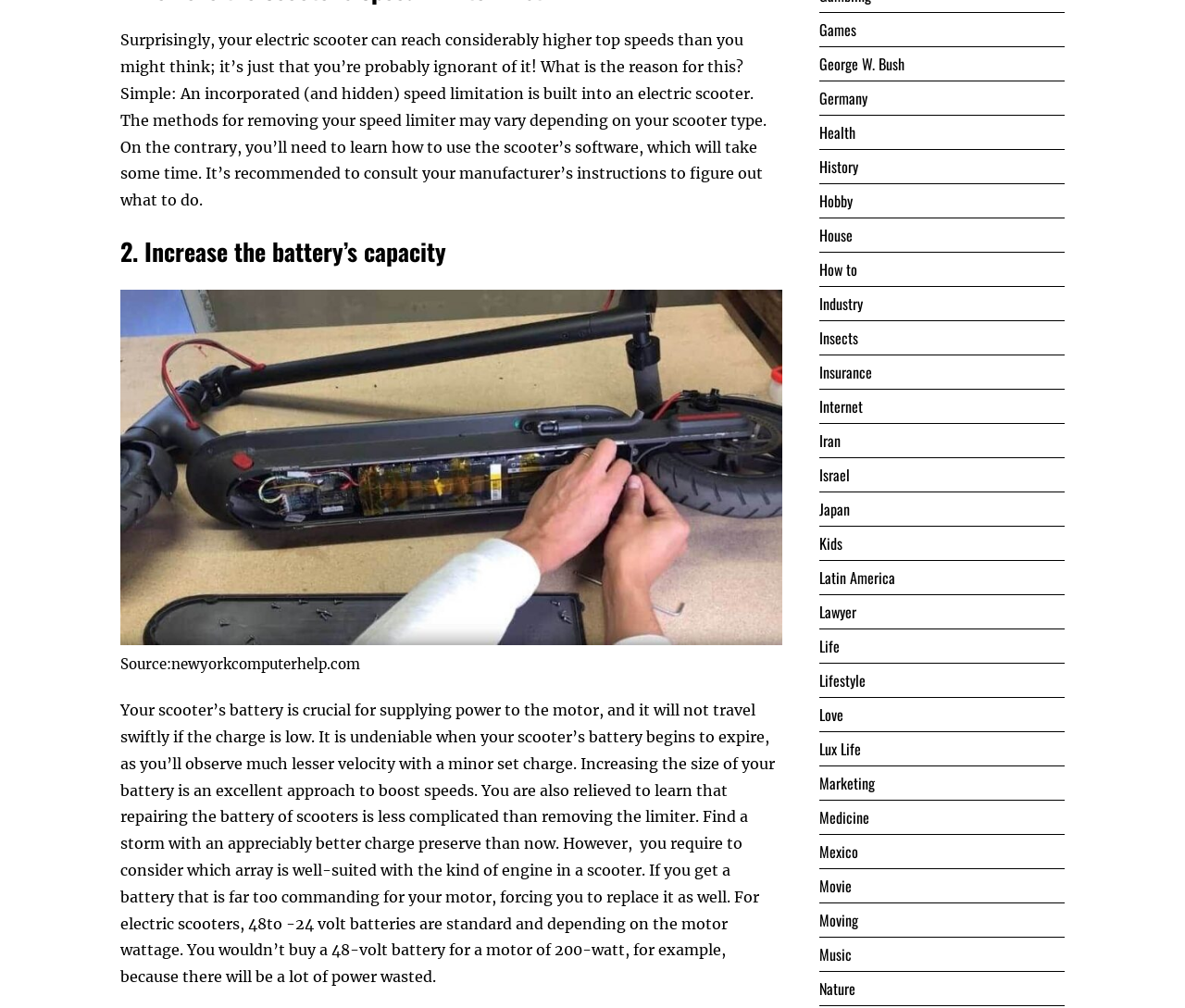Can you specify the bounding box coordinates of the area that needs to be clicked to fulfill the following instruction: "Click the link 'Health'"?

[0.691, 0.121, 0.722, 0.143]